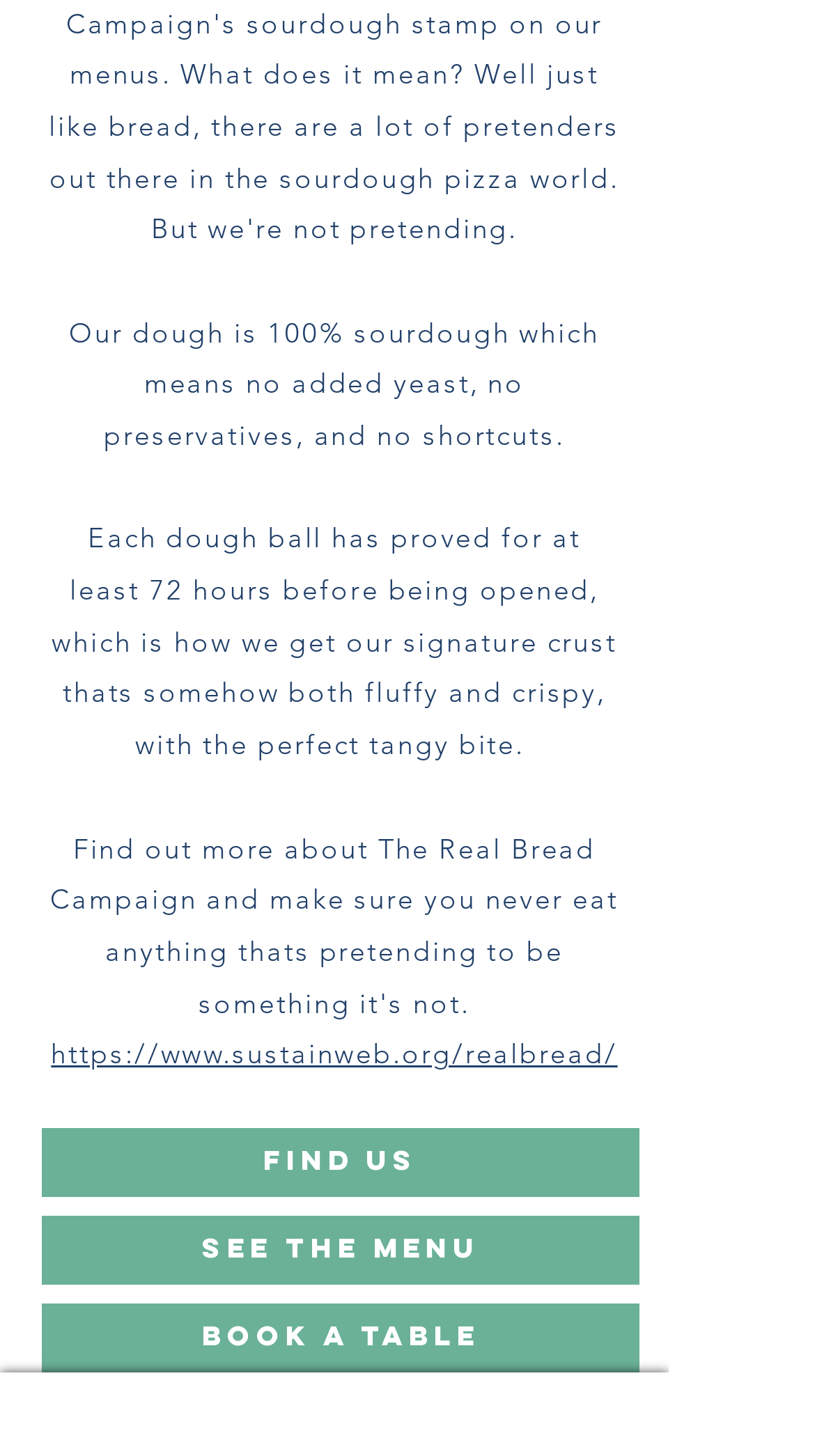What is the characteristic of the signature crust?
Could you please answer the question thoroughly and with as much detail as possible?

The webpage describes the signature crust as 'somehow both fluffy and crispy, with the perfect tangy bite.' This suggests that the characteristic of the signature crust is being both fluffy and crispy.